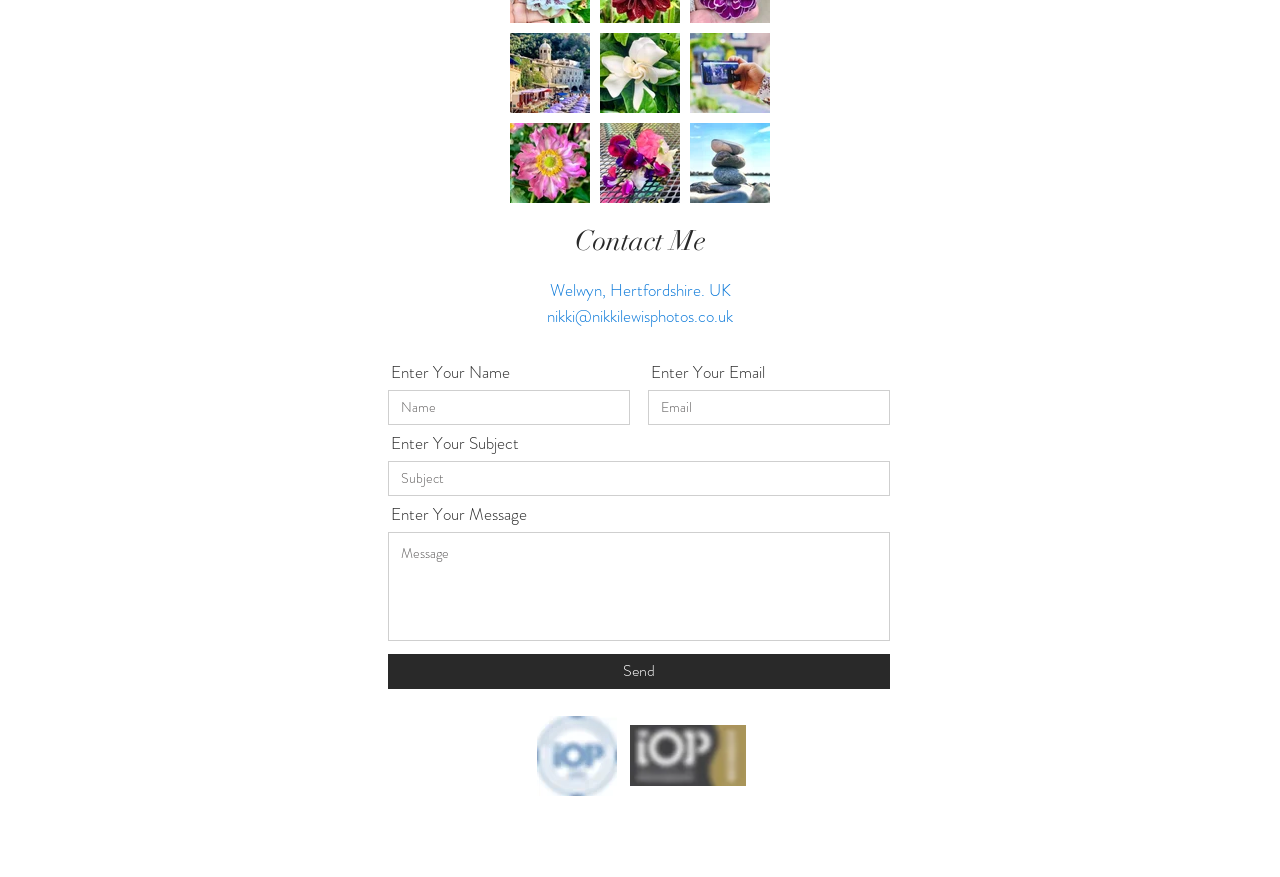What is the purpose of the form?
Refer to the image and give a detailed response to the question.

I inferred the purpose of the form by looking at the labels of the text boxes, such as 'Enter Your Name', 'Enter Your Email', 'Enter Your Subject', and 'Enter Your Message', which suggest that the form is used to send a message to the photographer.